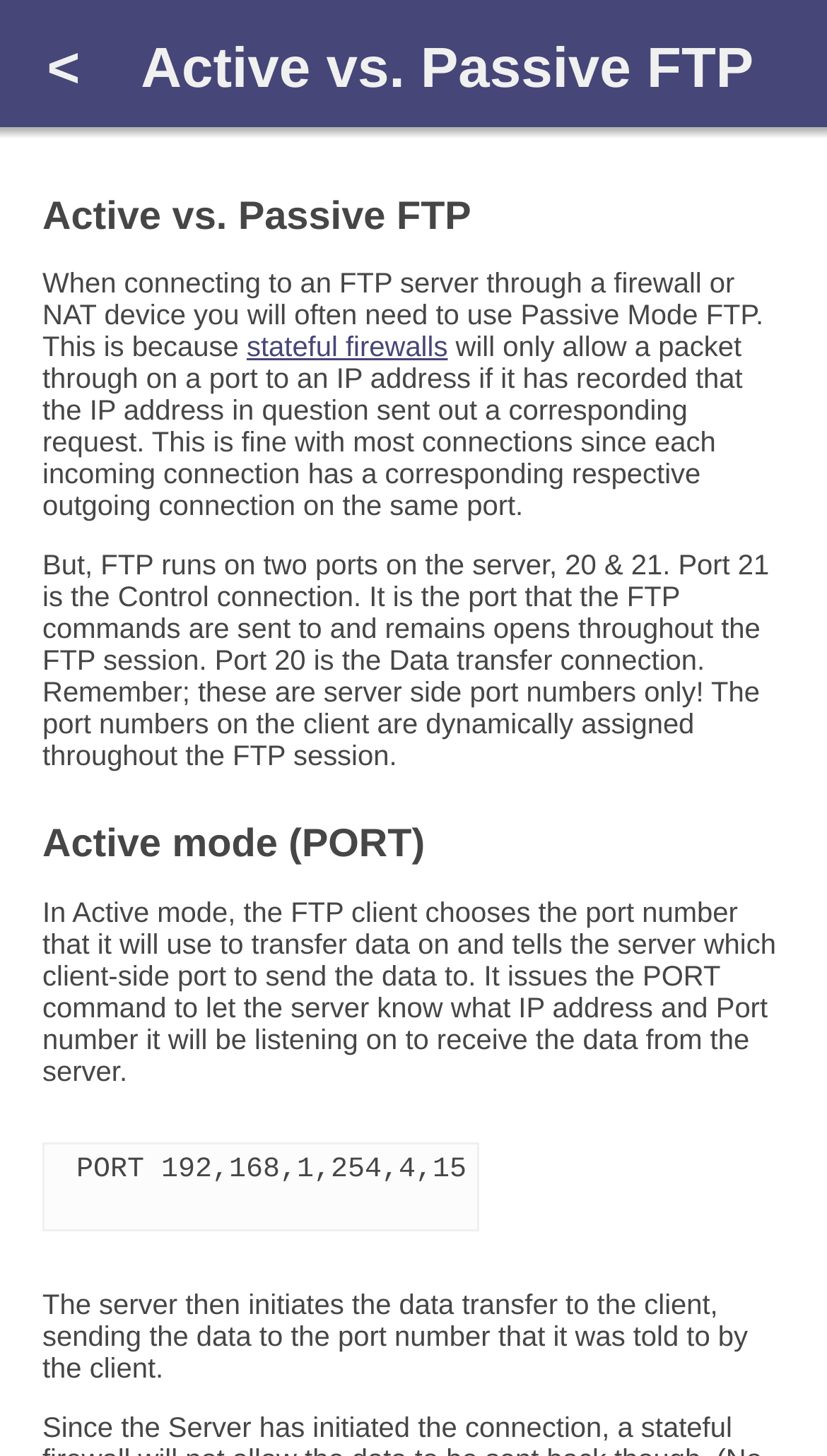Provide a short answer using a single word or phrase for the following question: 
What command does the client issue to the server in Active mode?

PORT command